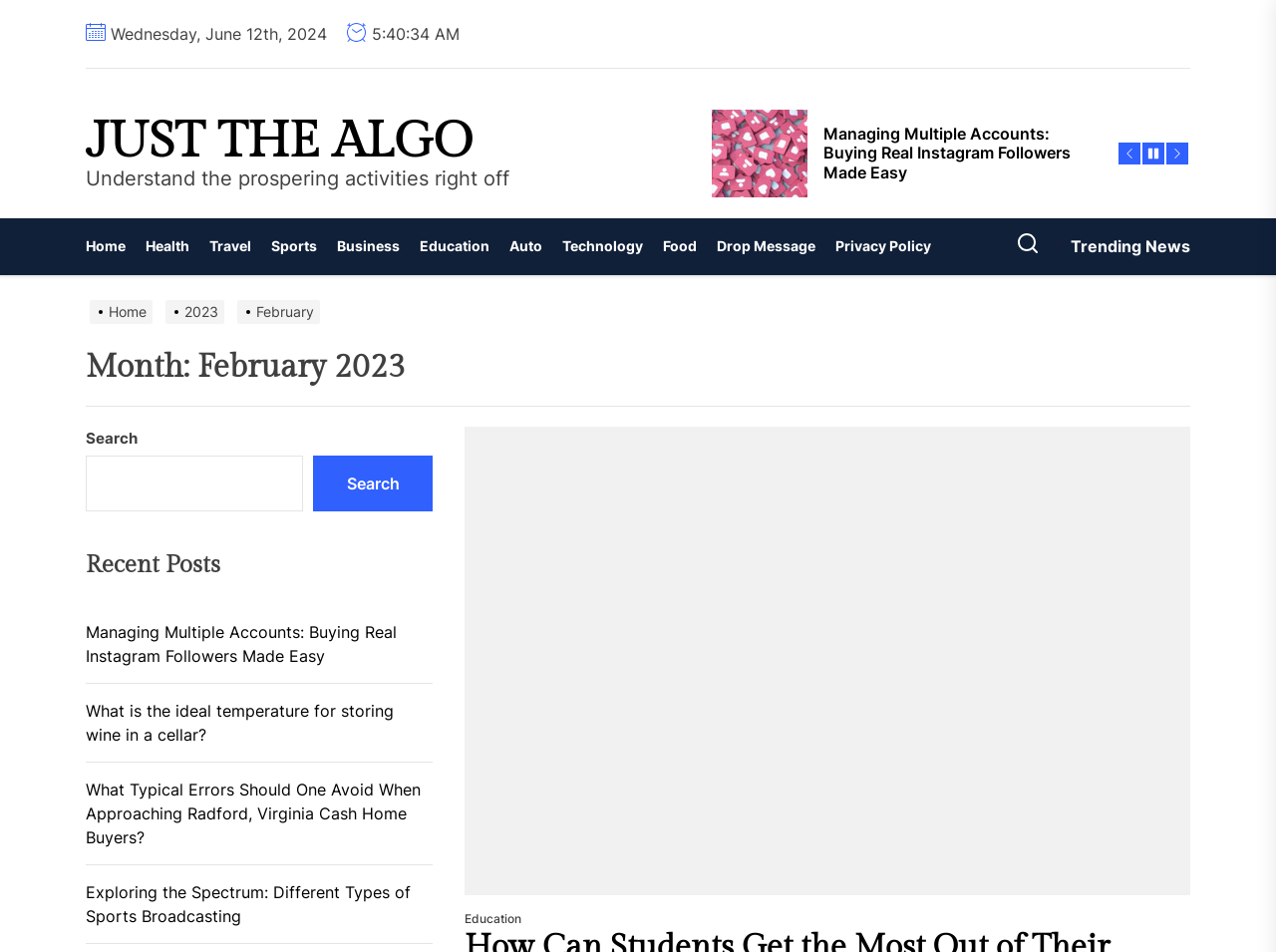What is the current date?
Based on the image, answer the question with as much detail as possible.

The current date is mentioned at the top of the webpage, which is Wednesday, June 12th, 2024.